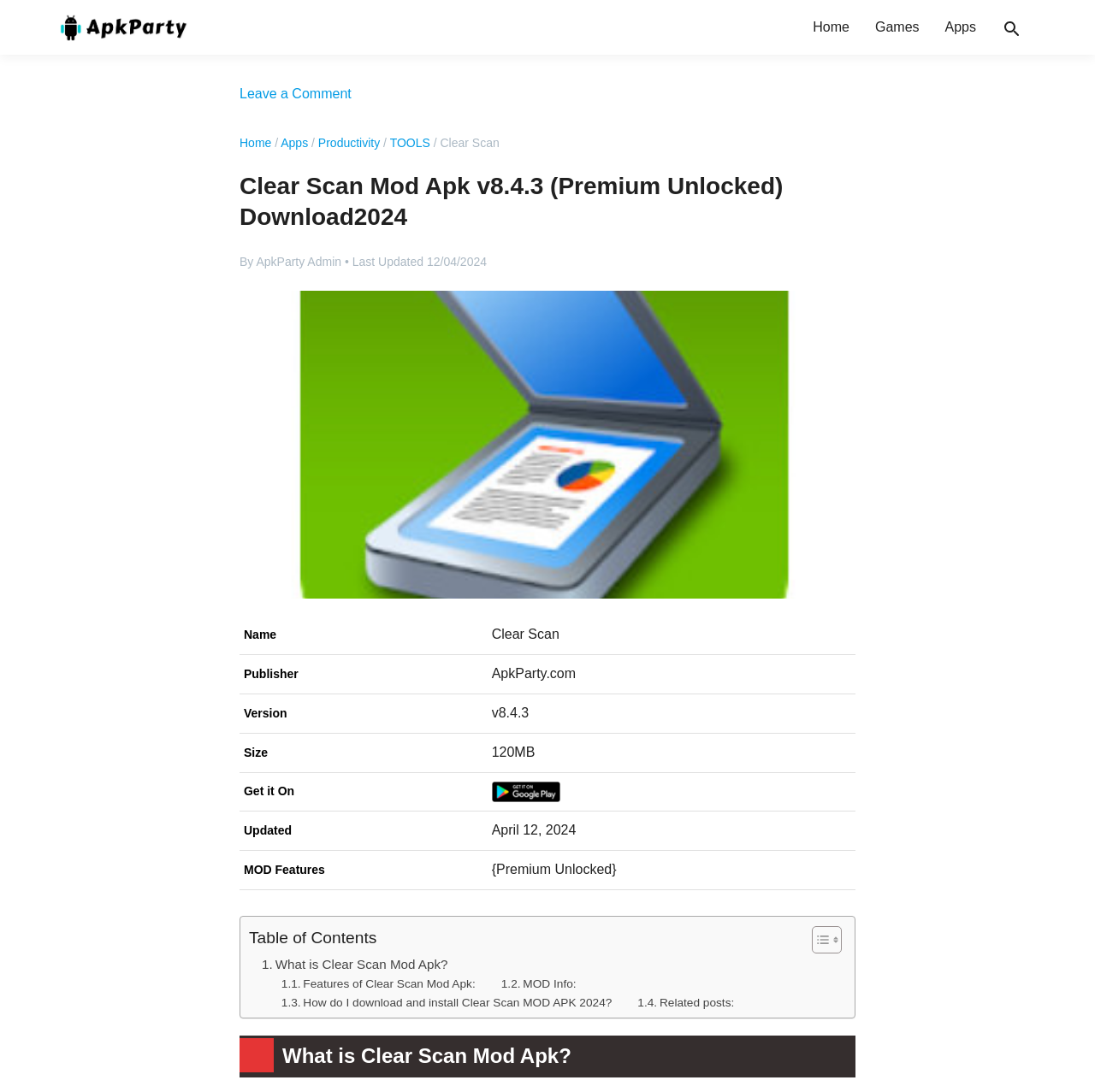Deliver a detailed narrative of the webpage's visual and textual elements.

This webpage is about downloading the Clear Scan Mod Apk, a productivity tool. At the top, there is a link to APKParty.com, accompanied by an image of the website's logo. Below this, there are three links: "Home", "Games", and "Apps", which are likely navigation links.

The main content of the page is divided into sections. The first section has a heading that reads "Clear Scan Mod Apk v8.4.3 (Premium Unlocked) Download 2024" and is accompanied by an image. Below this, there is information about the app, including the publisher, version, size, and a link to download it from Google Play.

The next section is a table that lists the app's features, including its MOD features. Below this, there is a table of contents with links to different sections of the page, including "What is Clear Scan Mod Apk?", "Features of Clear Scan Mod Apk", "MOD Info", "How do I download and install Clear Scan MOD APK 2024?", and "Related posts".

The "What is Clear Scan Mod Apk?" section is a brief introduction to the app, followed by sections that describe its features, MOD information, and installation instructions. The page also has a comment section, where users can leave their comments.

Throughout the page, there are several images, including the APKParty.com logo, the Clear Scan Mod Apk logo, and icons for Google Play. The layout is organized, with clear headings and concise text, making it easy to navigate and find the desired information.